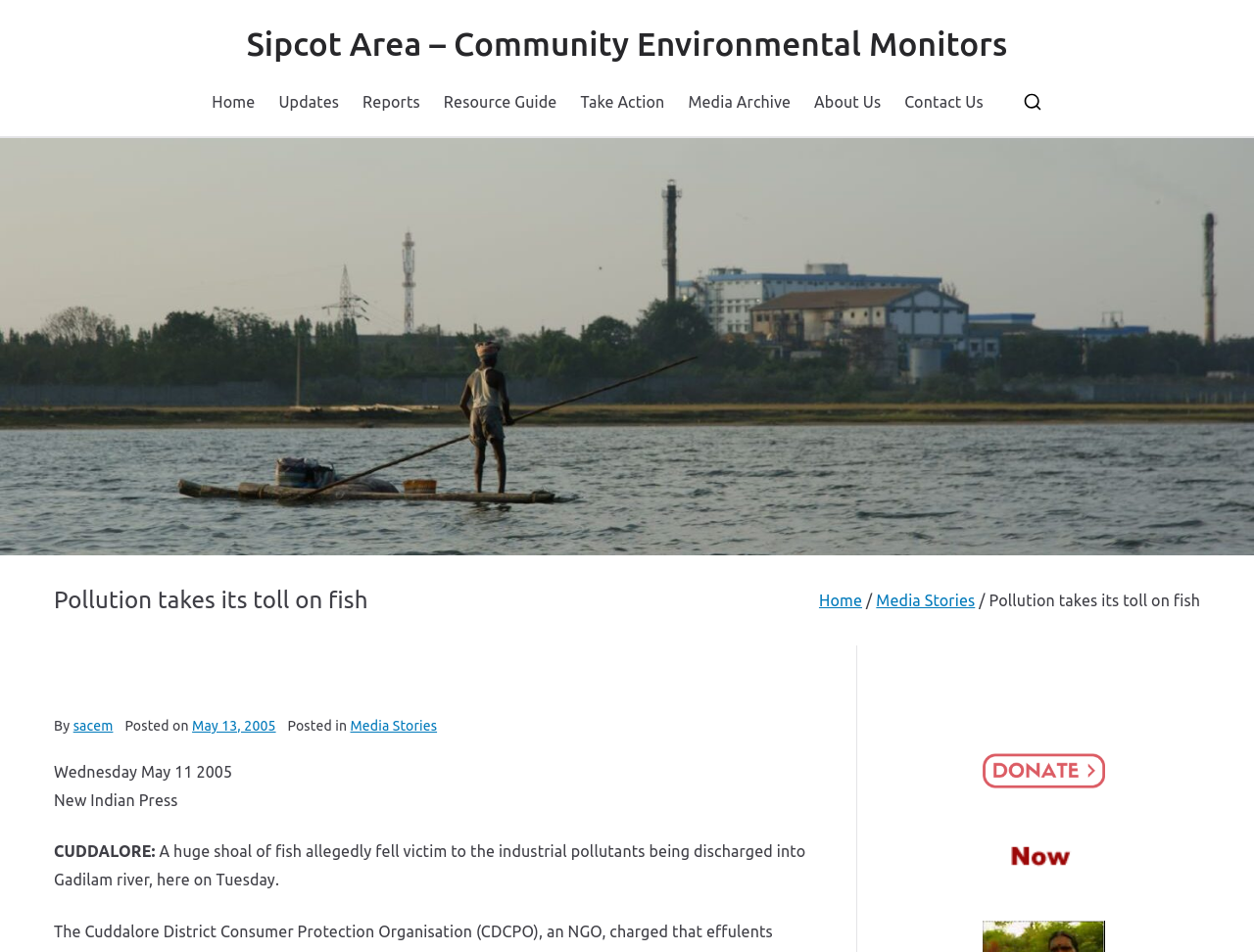Extract the main heading text from the webpage.

Pollution takes its toll on fish